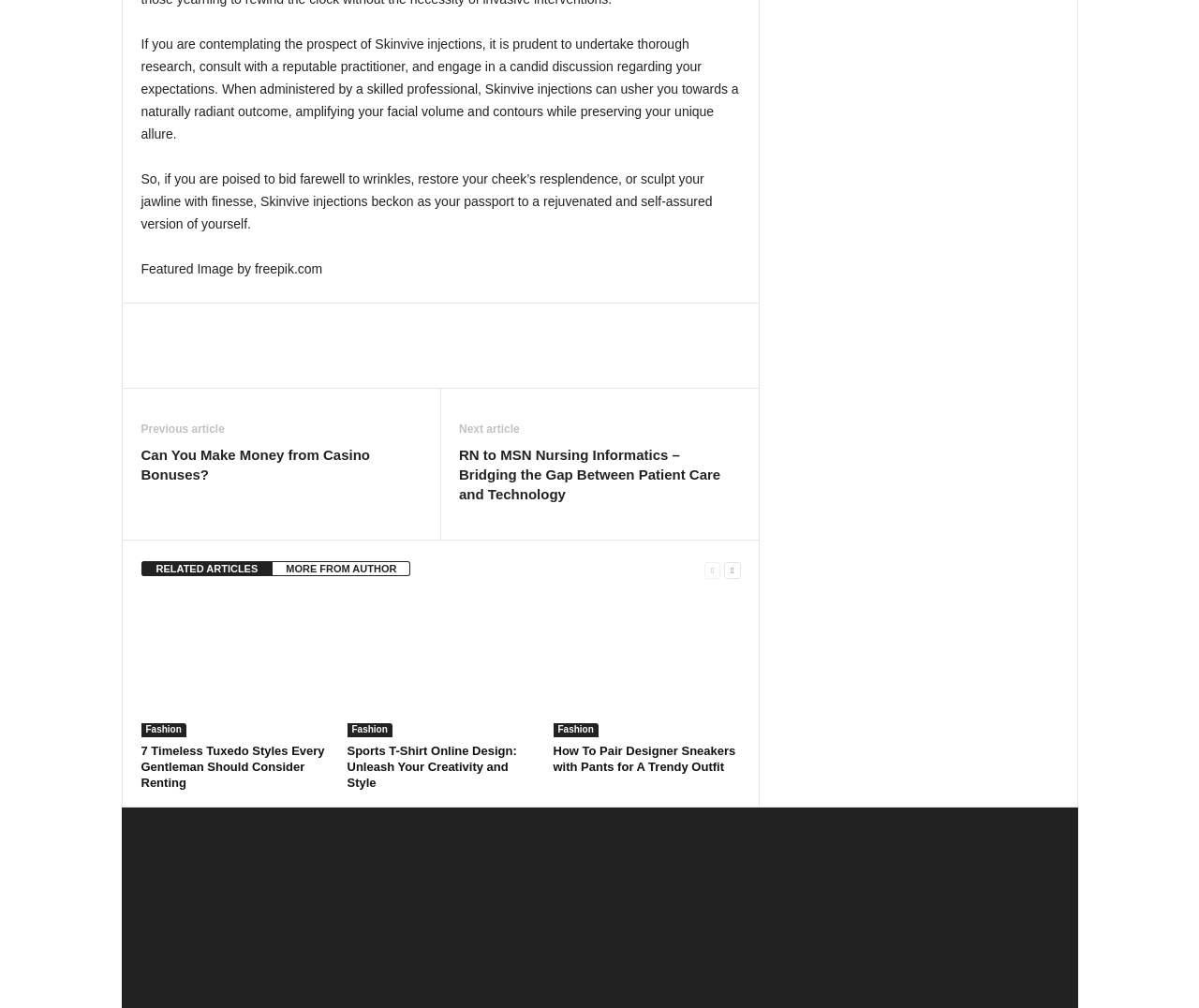Use a single word or phrase to answer the question: What is the category of the article '7 Timeless Tuxedo Styles Every Gentleman Should Consider Renting'?

Fashion